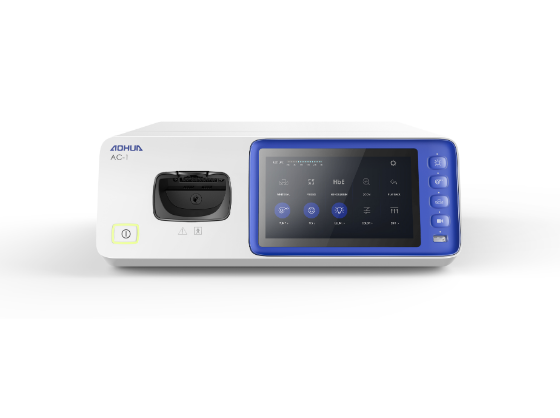Answer briefly with one word or phrase:
What type of interface does the AC-1 feature?

Touchscreen